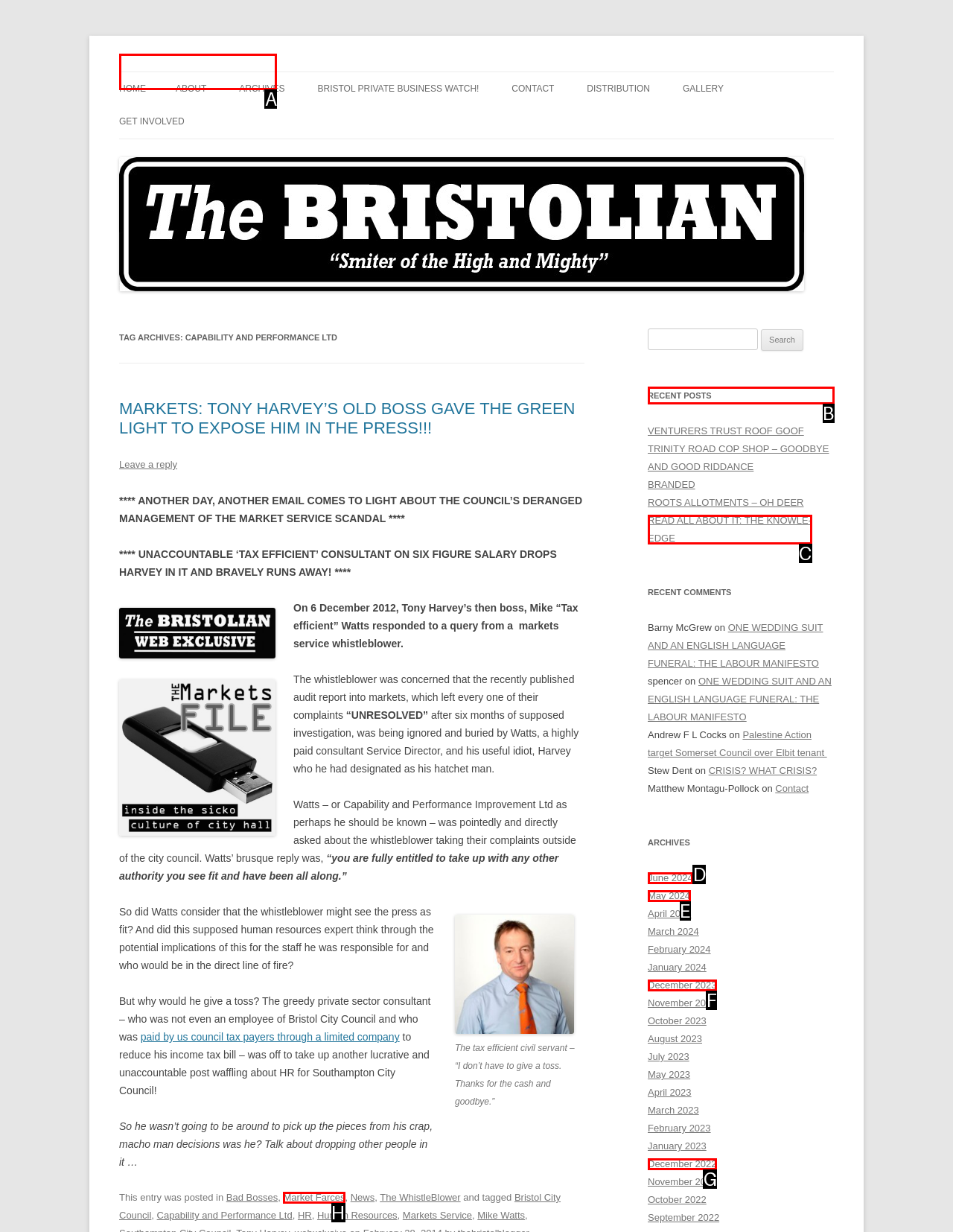Which letter corresponds to the correct option to complete the task: View the 'RECENT POSTS'?
Answer with the letter of the chosen UI element.

B